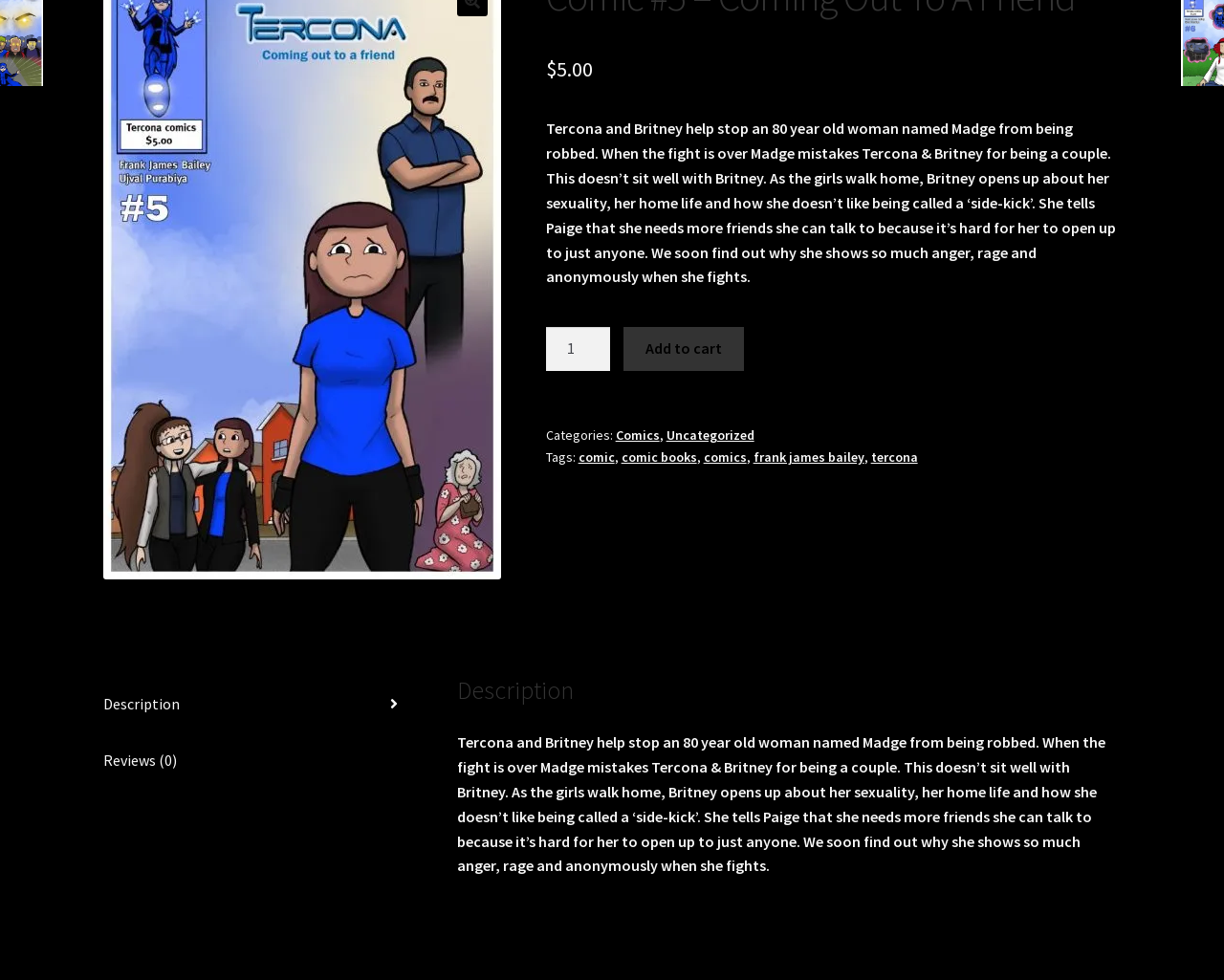Using floating point numbers between 0 and 1, provide the bounding box coordinates in the format (top-left x, top-left y, bottom-right x, bottom-right y). Locate the UI element described here: frank james bailey

[0.615, 0.458, 0.706, 0.475]